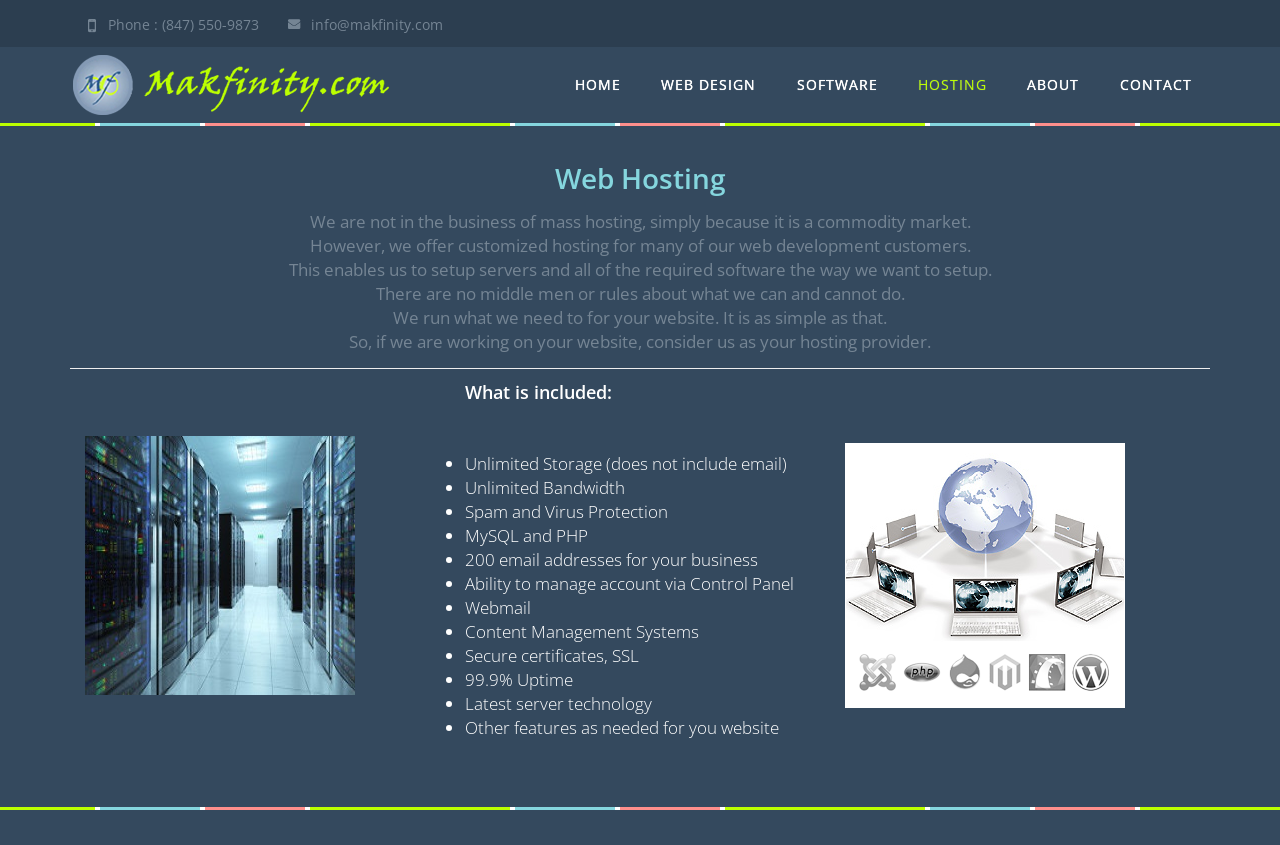What is the uptime guarantee of Makfinity's hosting service?
Using the image as a reference, answer the question with a short word or phrase.

99.9%